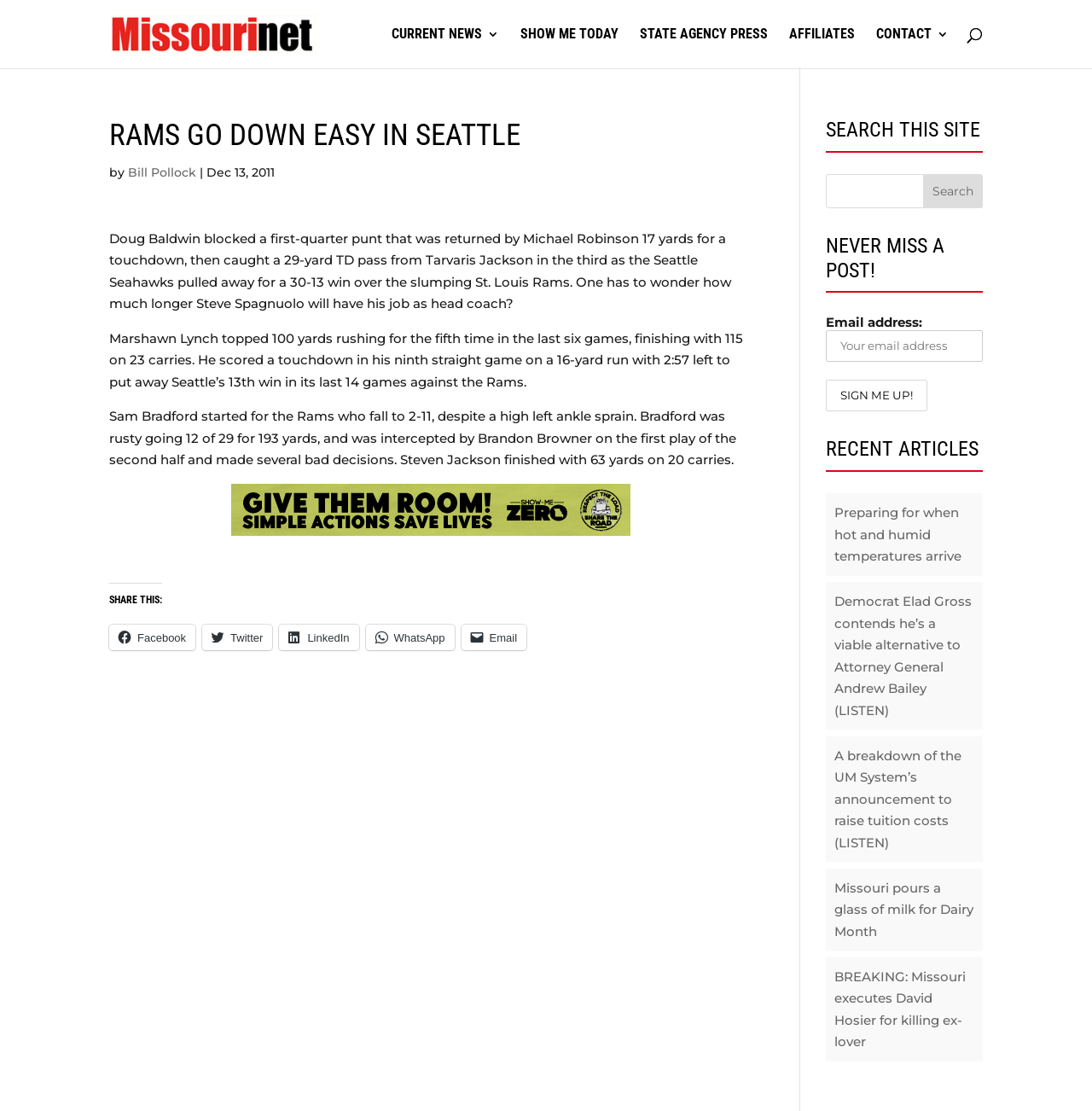Determine the bounding box coordinates for the area you should click to complete the following instruction: "Sign up for email updates".

[0.756, 0.342, 0.849, 0.371]